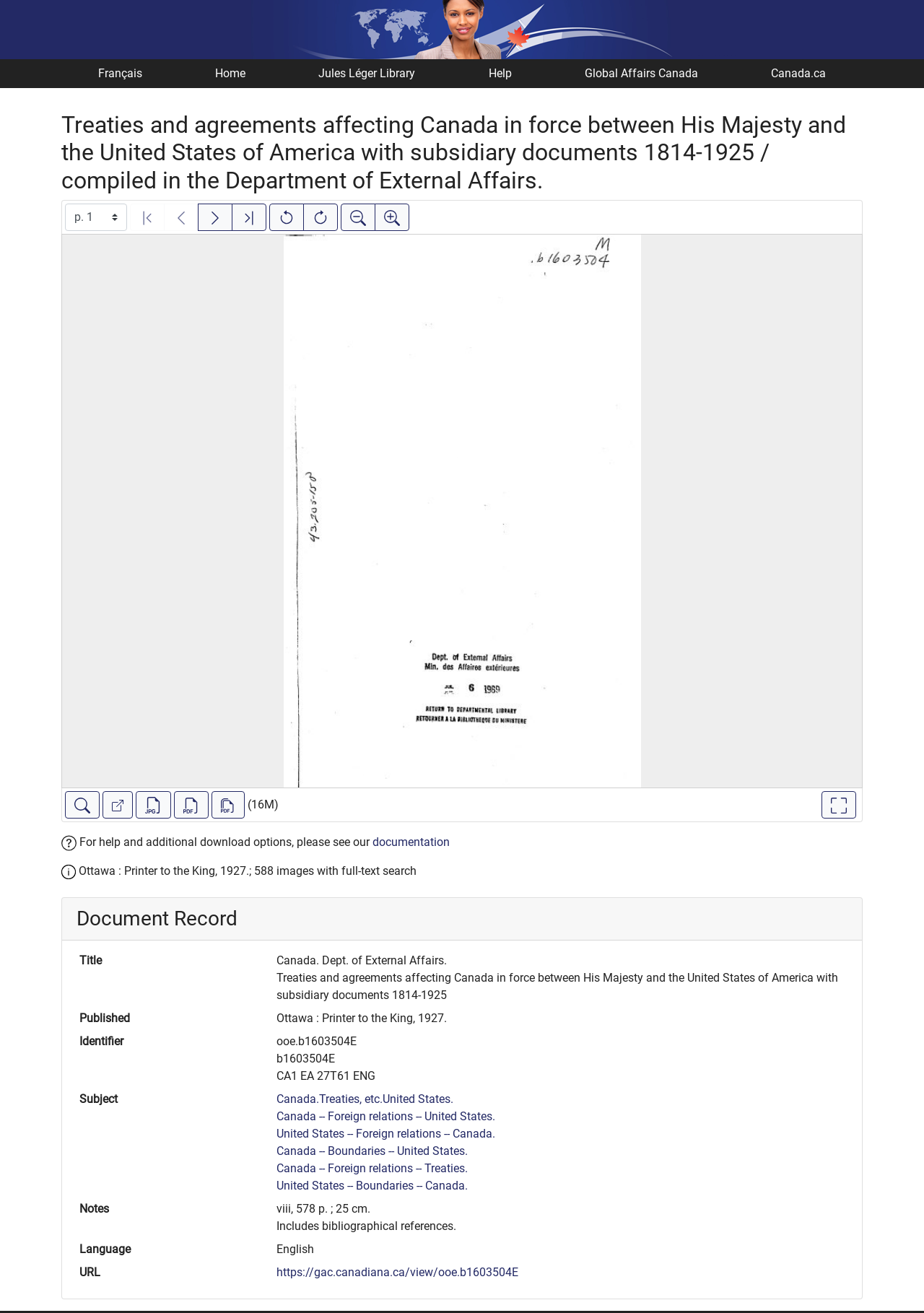What is the title of the document?
Answer the question with a single word or phrase, referring to the image.

Treaties and agreements affecting Canada